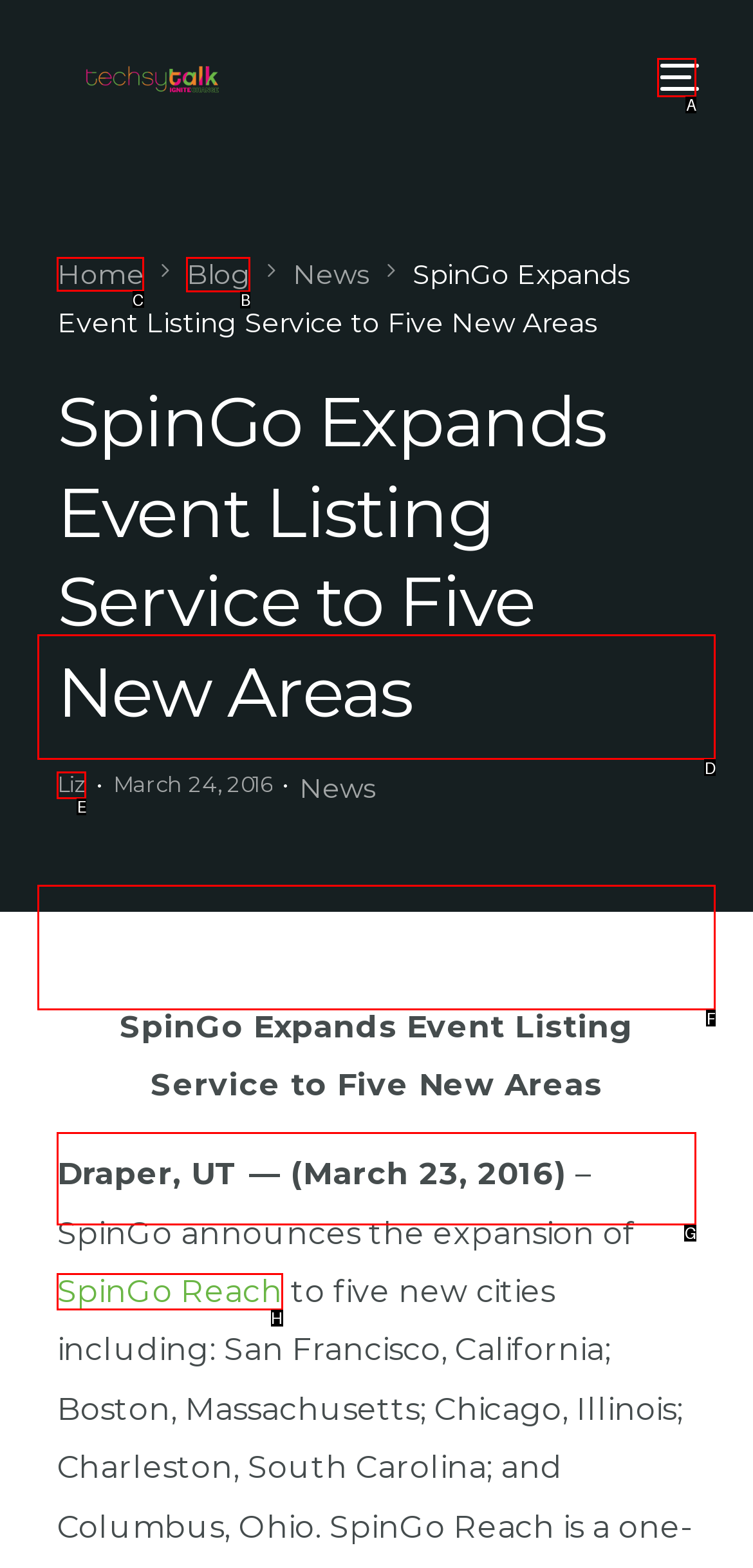Identify the letter of the option to click in order to click on the Home link. Answer with the letter directly.

C